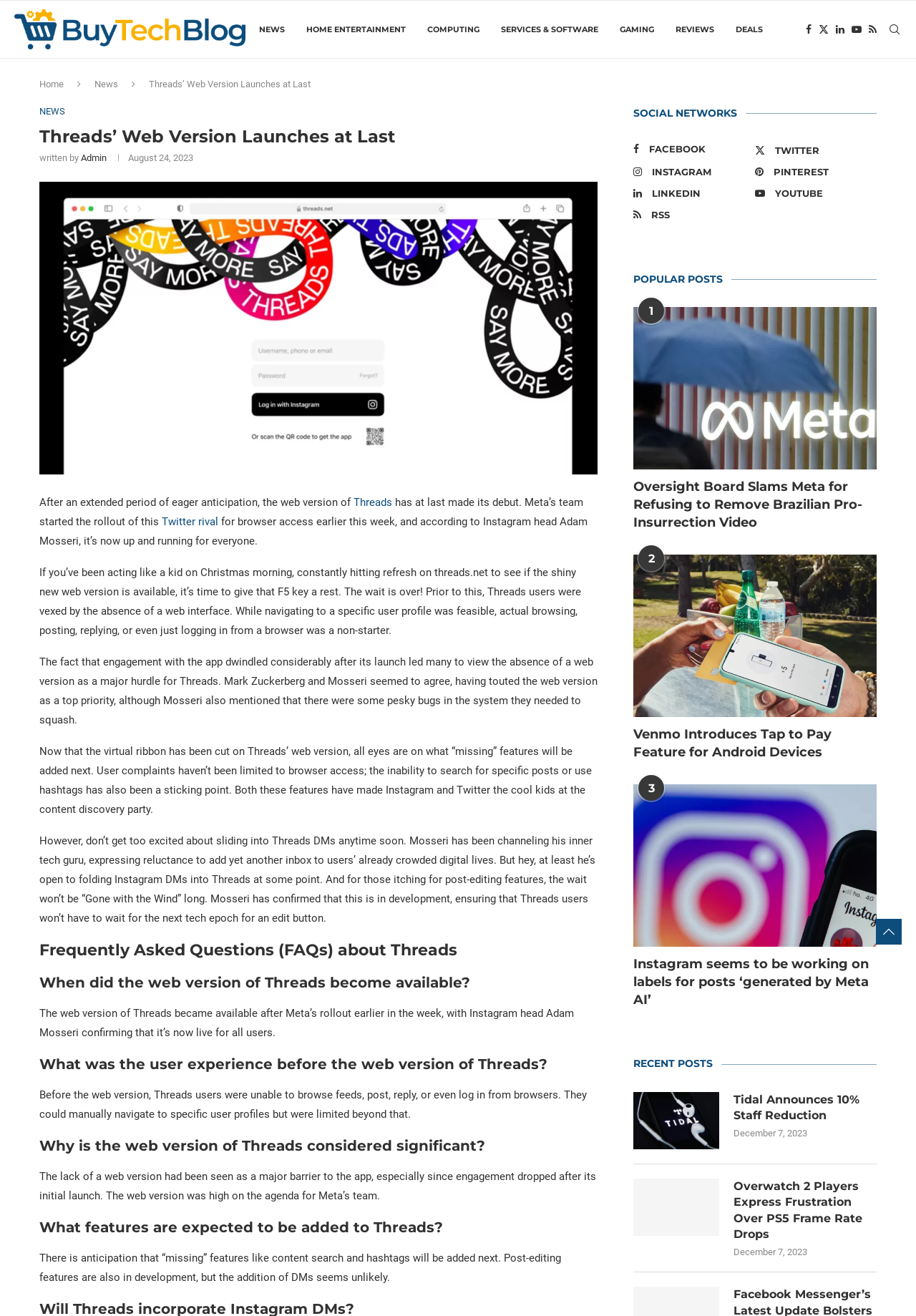Pinpoint the bounding box coordinates of the element that must be clicked to accomplish the following instruction: "Click on the 'NEWS' link". The coordinates should be in the format of four float numbers between 0 and 1, i.e., [left, top, right, bottom].

[0.283, 0.001, 0.311, 0.044]